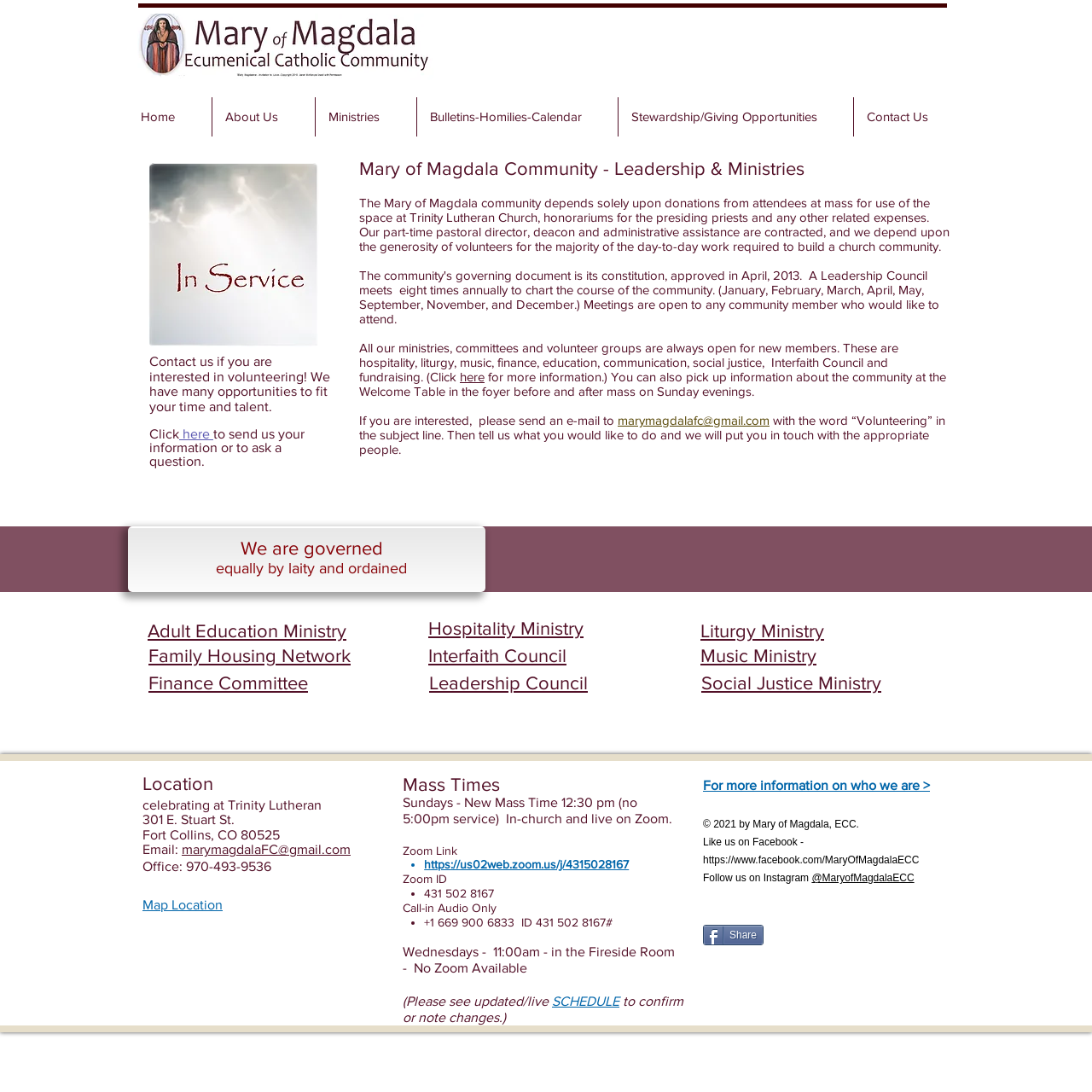Reply to the question below using a single word or brief phrase:
What is the name of the community?

Mary of Magdala